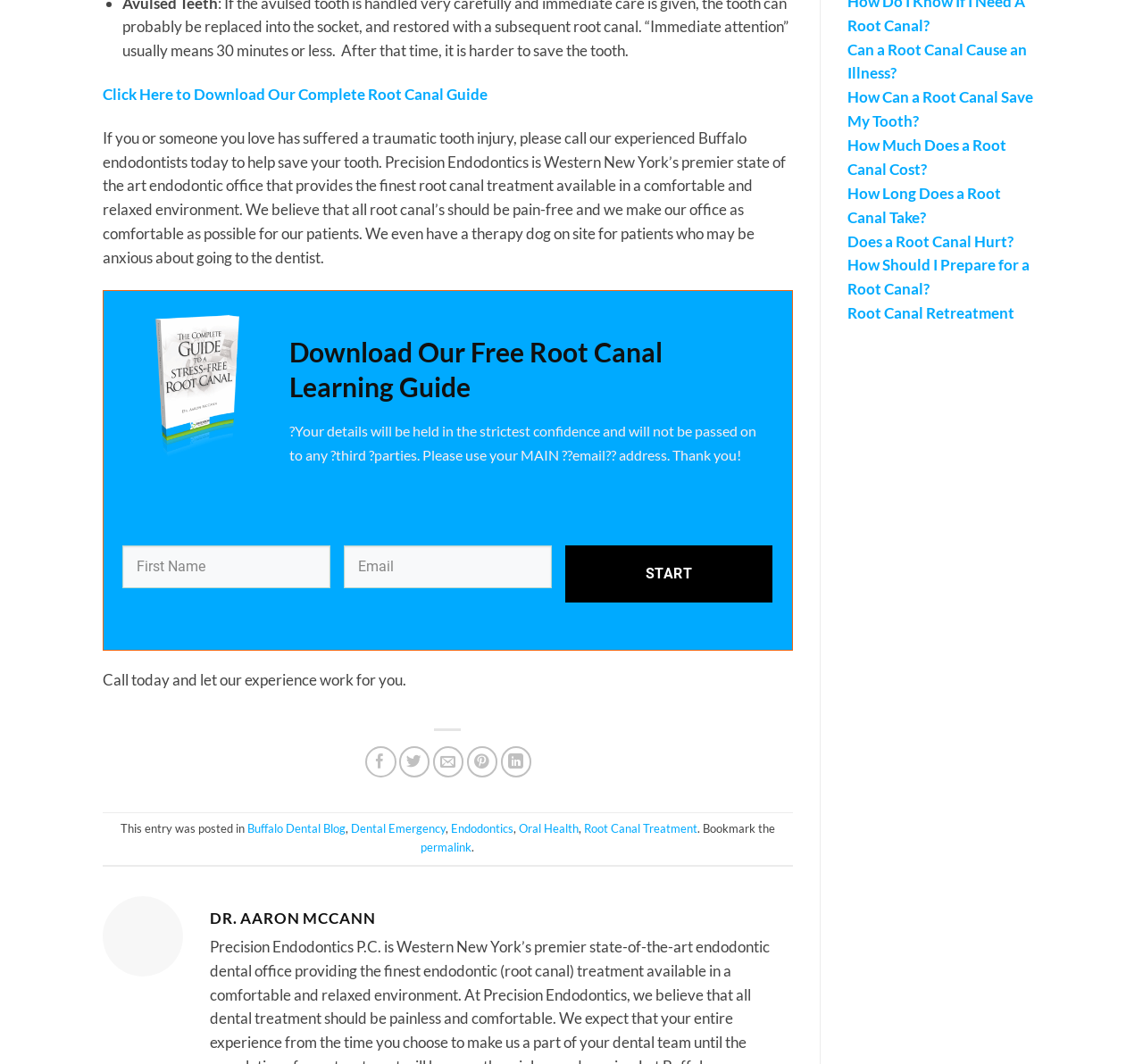Identify the bounding box coordinates of the region I need to click to complete this instruction: "Click the START button".

[0.494, 0.512, 0.676, 0.566]